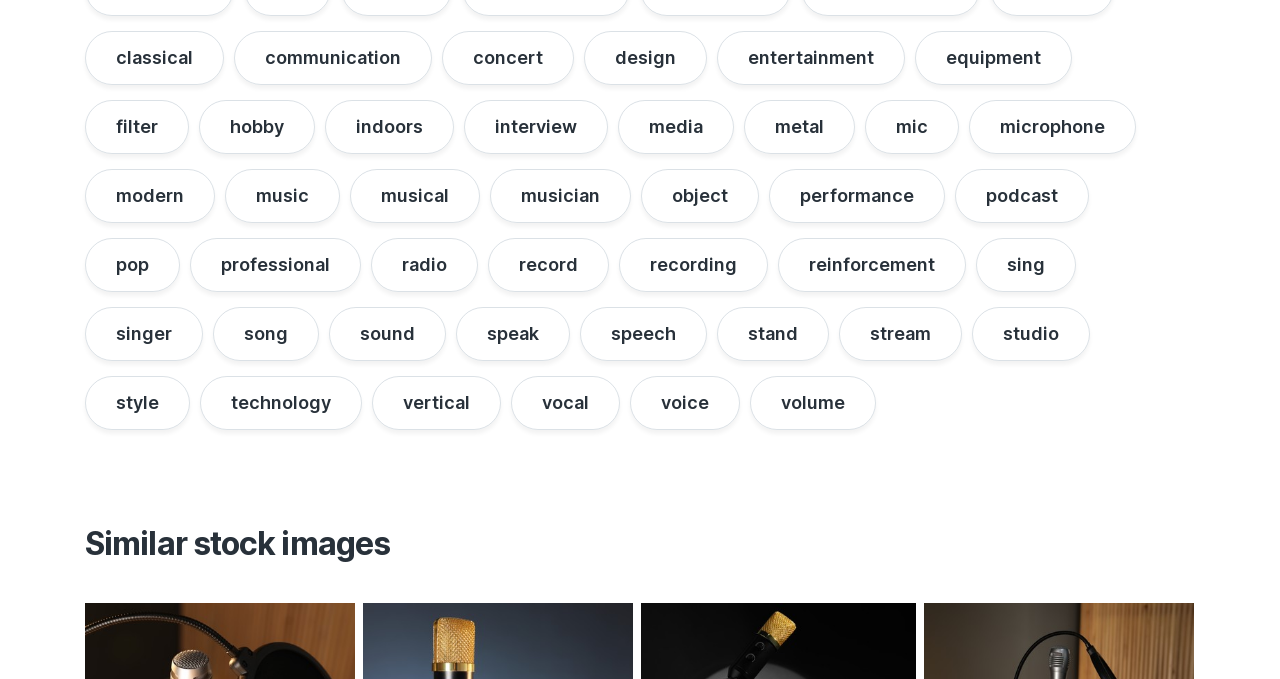Refer to the image and provide an in-depth answer to the question:
What is the purpose of the link 'microphone'?

The link 'microphone' is likely related to sound recording or music production, as microphones are commonly used in these contexts.